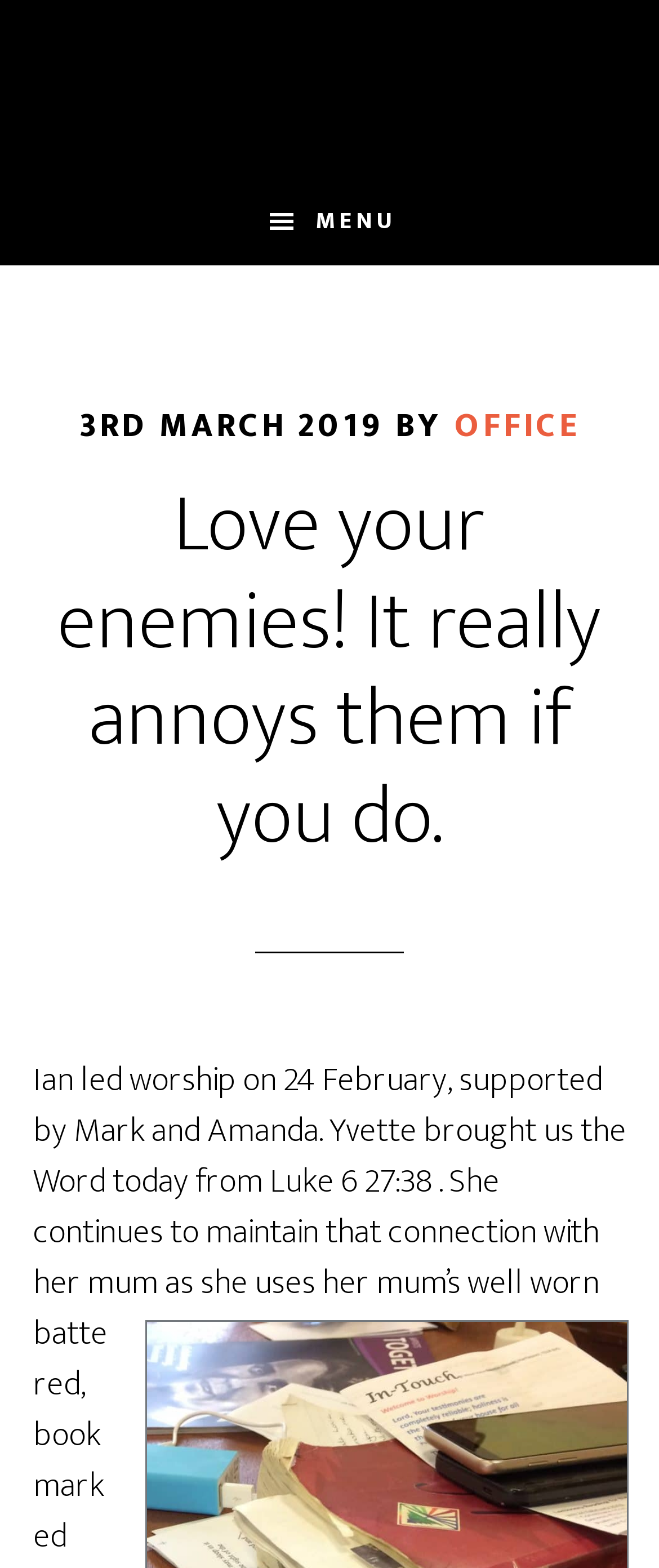Create an in-depth description of the webpage, covering main sections.

The webpage appears to be a blog or article page from the West View Baptist Church in Hartlepool. At the top, there are two skip links, one to main content and one to the footer, positioned at the very top left of the page. Below these links, there is a prominent link to the church's name, taking up most of the width of the page.

To the right of the church's name, there is a menu button with an icon, which when expanded, reveals a header section. Within this section, there is a time element displaying the date "3RD MARCH 2019", followed by the text "BY" and a link to "OFFICE". Below this, there is a heading that matches the title of the webpage, "Love your enemies! It really annoys them if you do."

Underneath the heading, there is a block of text that summarizes a sermon or worship event. The text mentions Ian leading worship, Mark and Amanda supporting, and Yvette bringing the Word from Luke 6:27-38. The text also mentions Yvette's connection with her mom. This text takes up most of the page's content area.